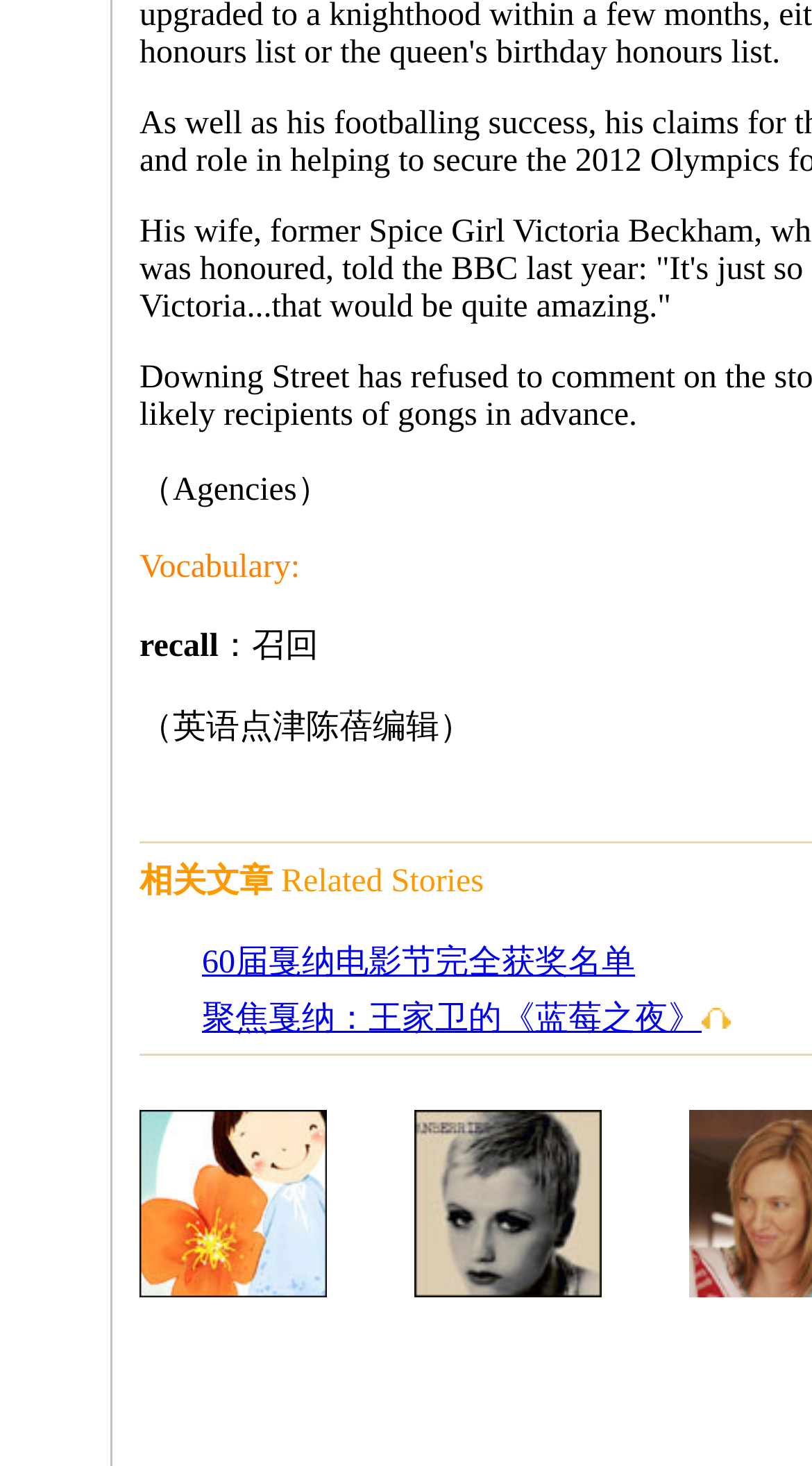Identify the bounding box coordinates of the HTML element based on this description: "聚焦戛纳：王家卫的《蓝莓之夜》".

[0.249, 0.683, 0.9, 0.707]